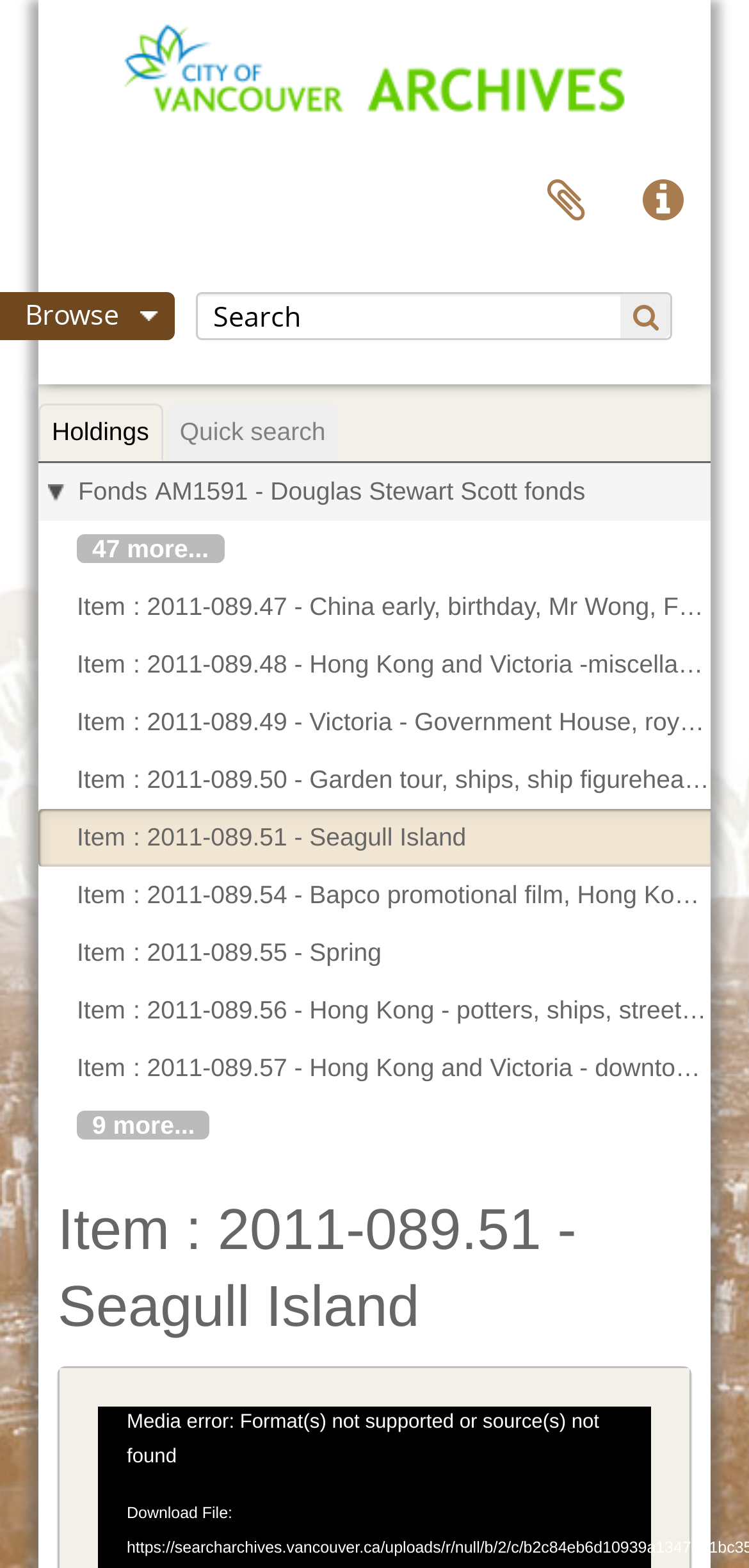Give the bounding box coordinates for this UI element: "parent_node: Quick links". The coordinates should be four float numbers between 0 and 1, arranged as [left, top, right, bottom].

[0.051, 0.0, 0.949, 0.086]